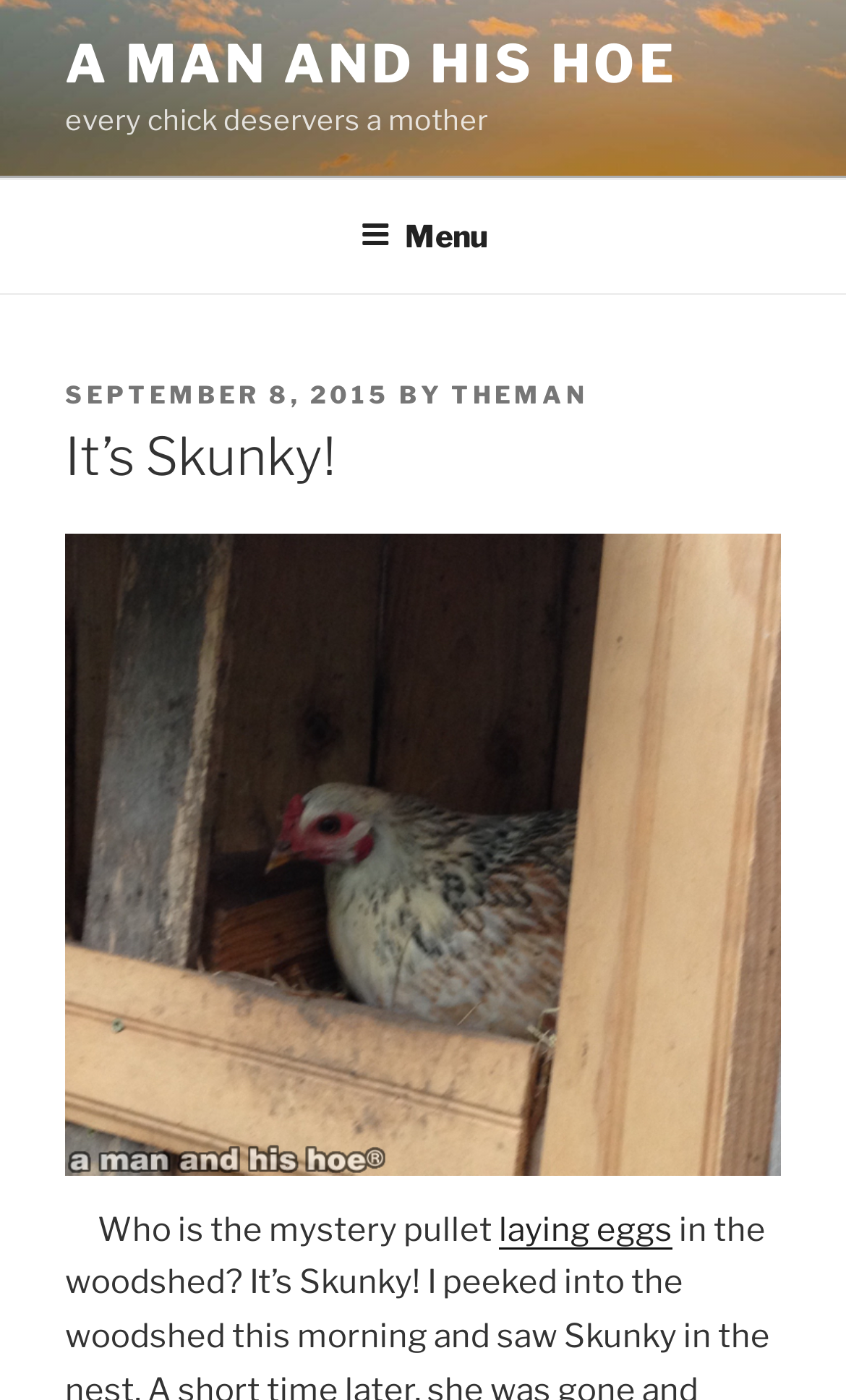Provide the bounding box coordinates for the UI element that is described by this text: "laying eggs". The coordinates should be in the form of four float numbers between 0 and 1: [left, top, right, bottom].

[0.59, 0.864, 0.795, 0.892]